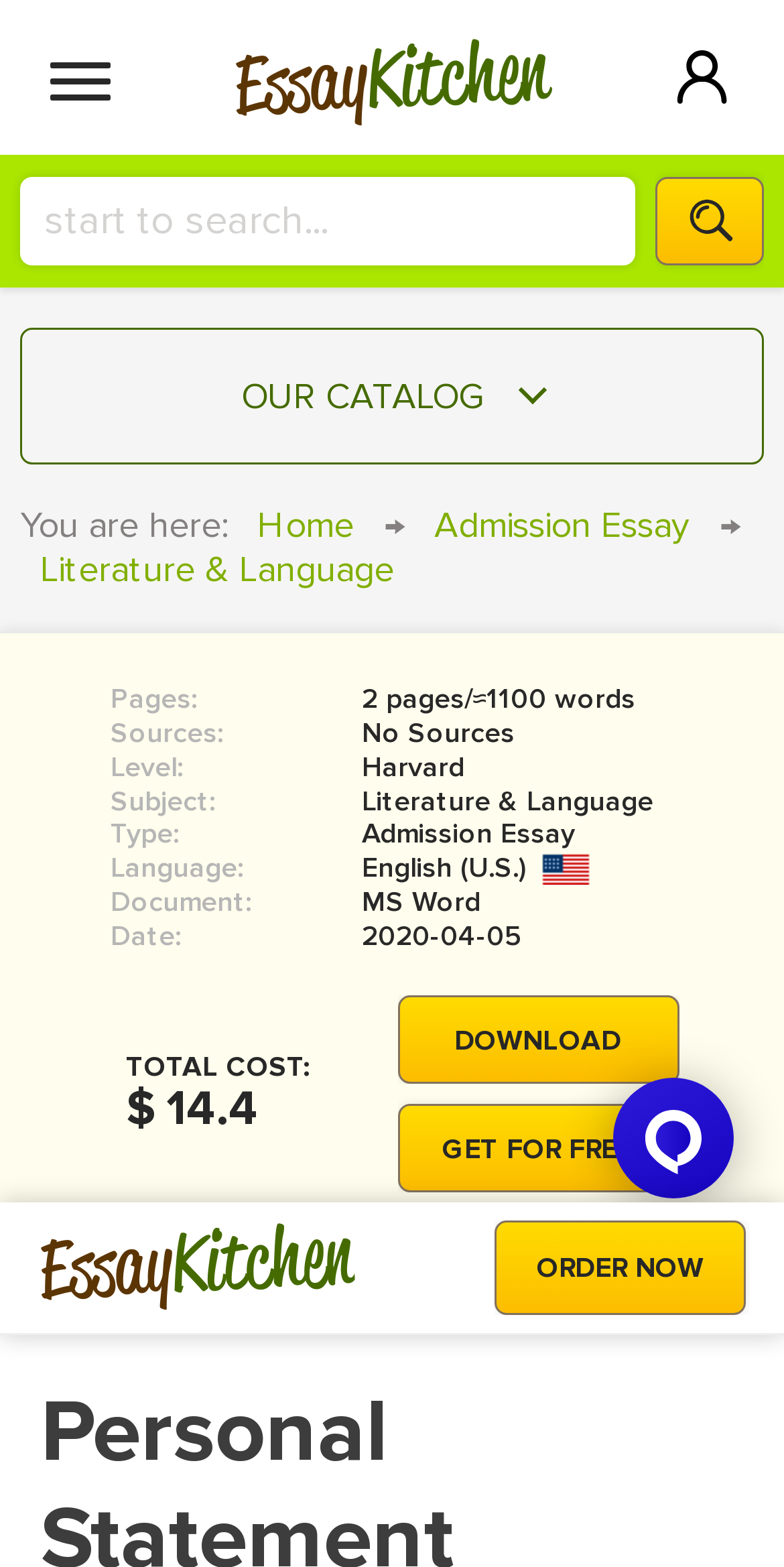Answer in one word or a short phrase: 
What is the language of the essay?

English (U.S.)